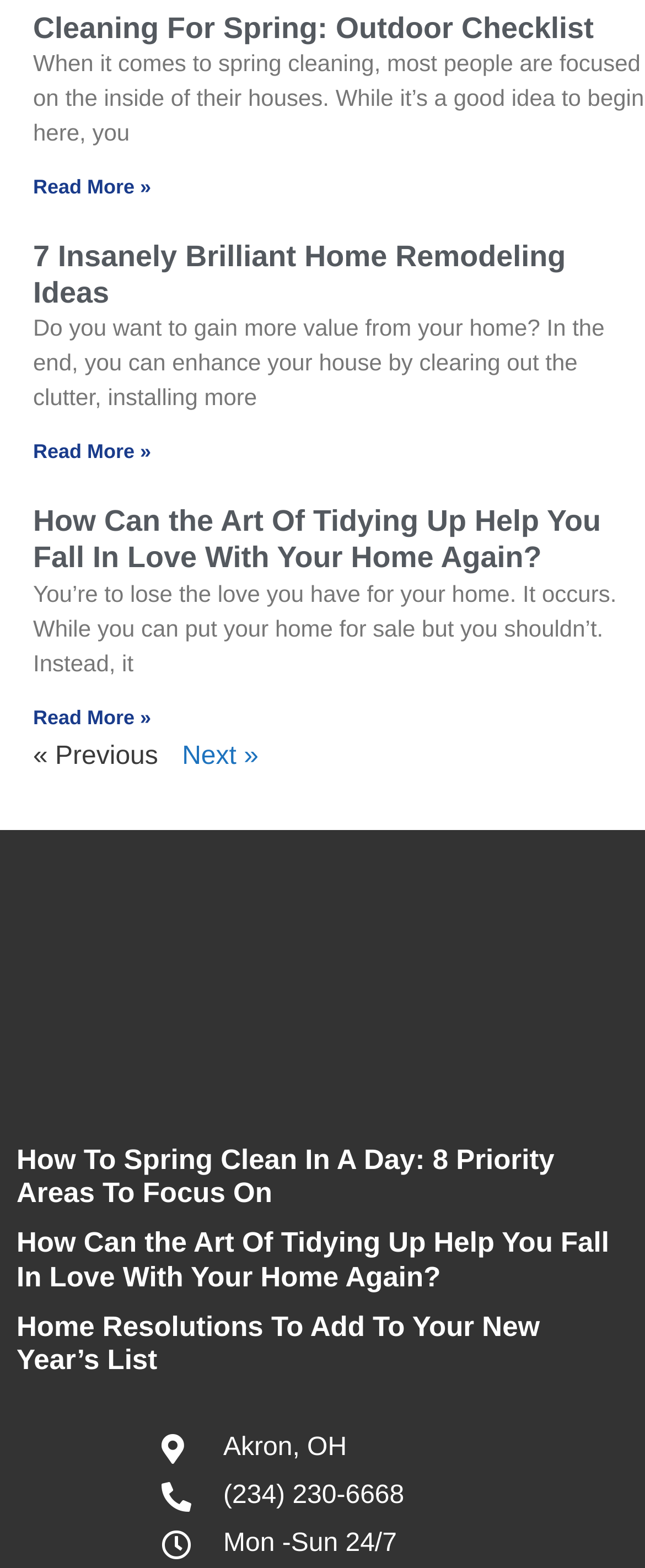Find the bounding box of the UI element described as: "Cleaning For Spring: Outdoor Checklist". The bounding box coordinates should be given as four float values between 0 and 1, i.e., [left, top, right, bottom].

[0.051, 0.007, 0.921, 0.028]